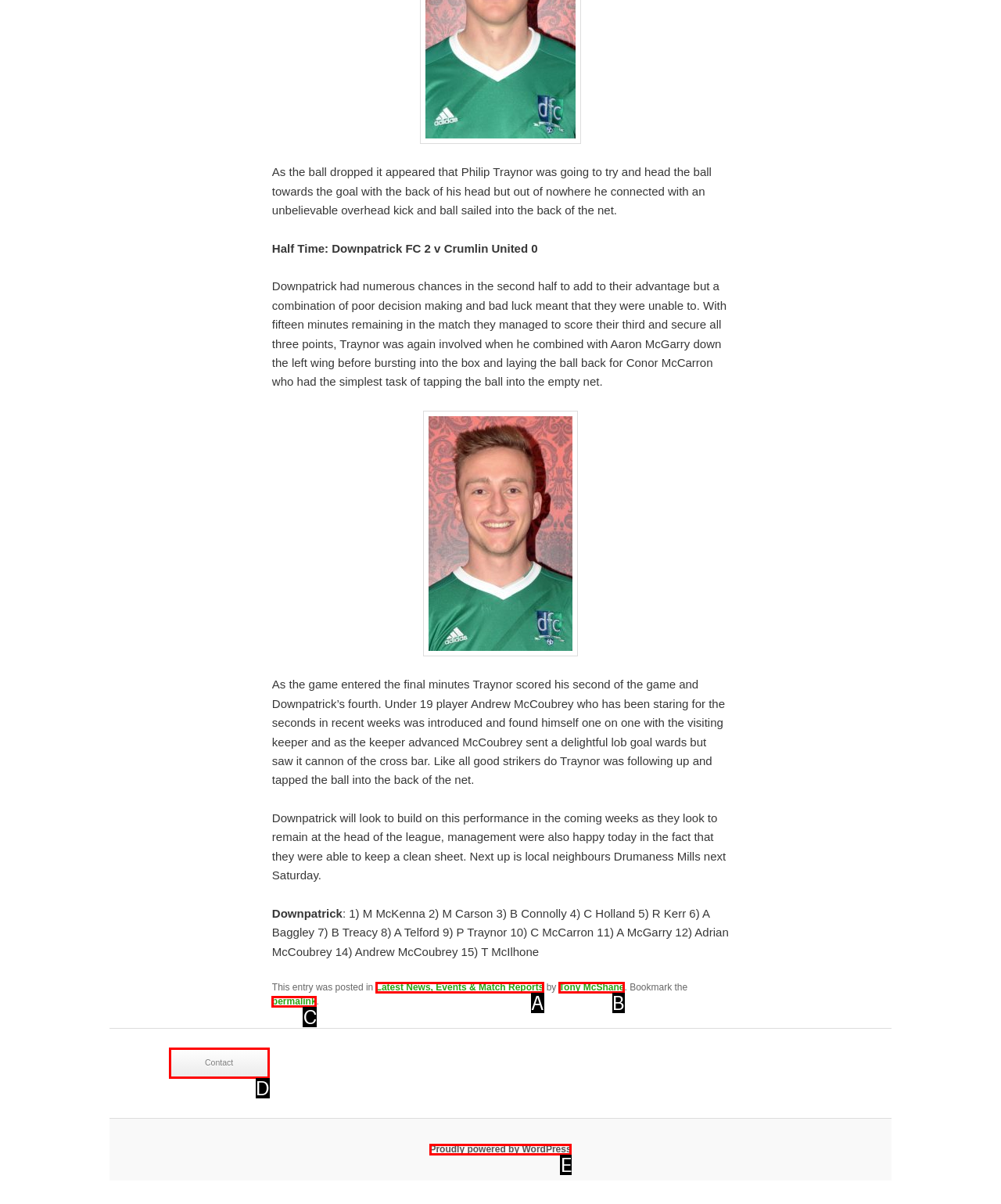Using the description: Proudly powered by WordPress
Identify the letter of the corresponding UI element from the choices available.

E